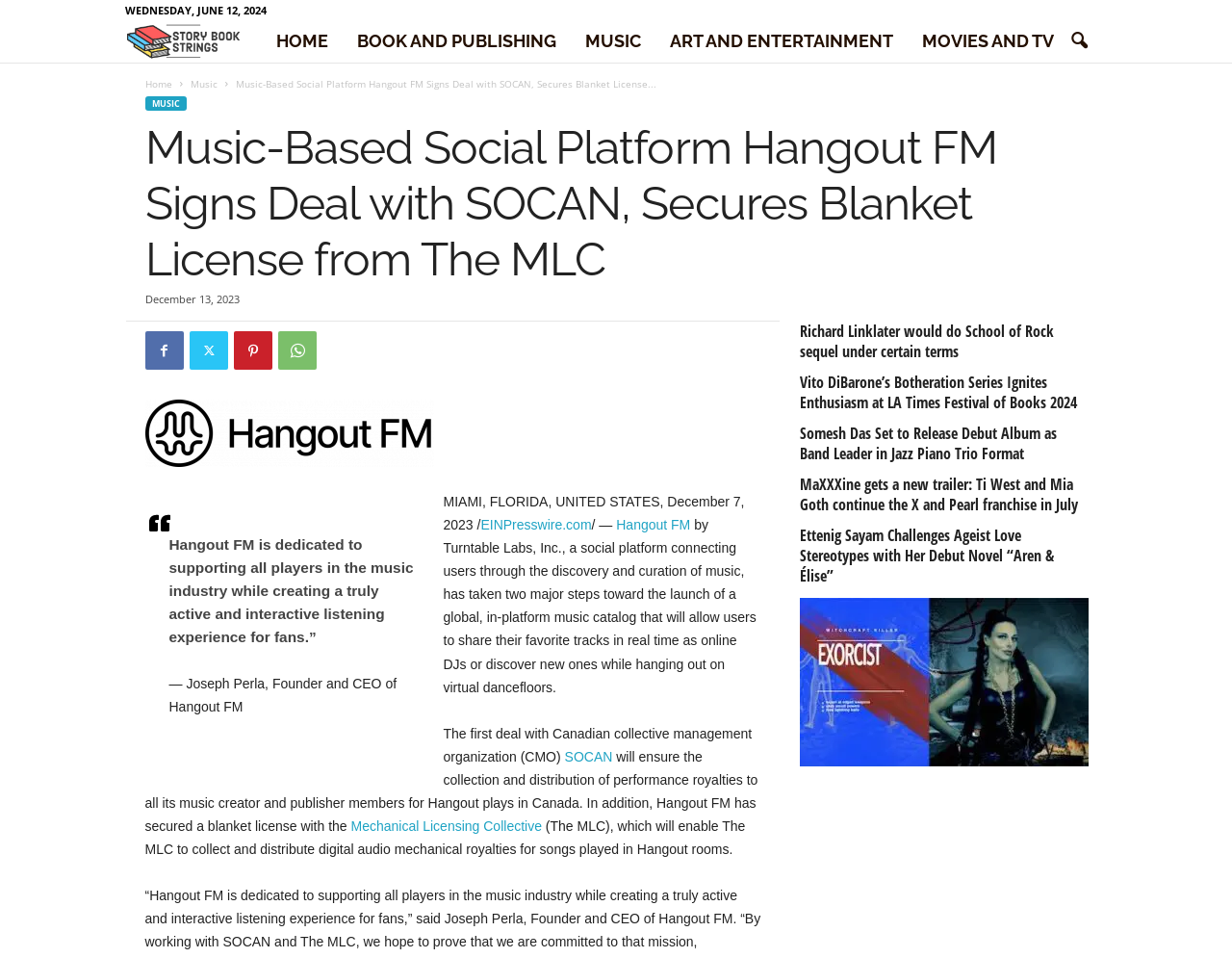What is the name of the organization that Hangout FM has secured a blanket license with?
Give a one-word or short phrase answer based on the image.

The MLC